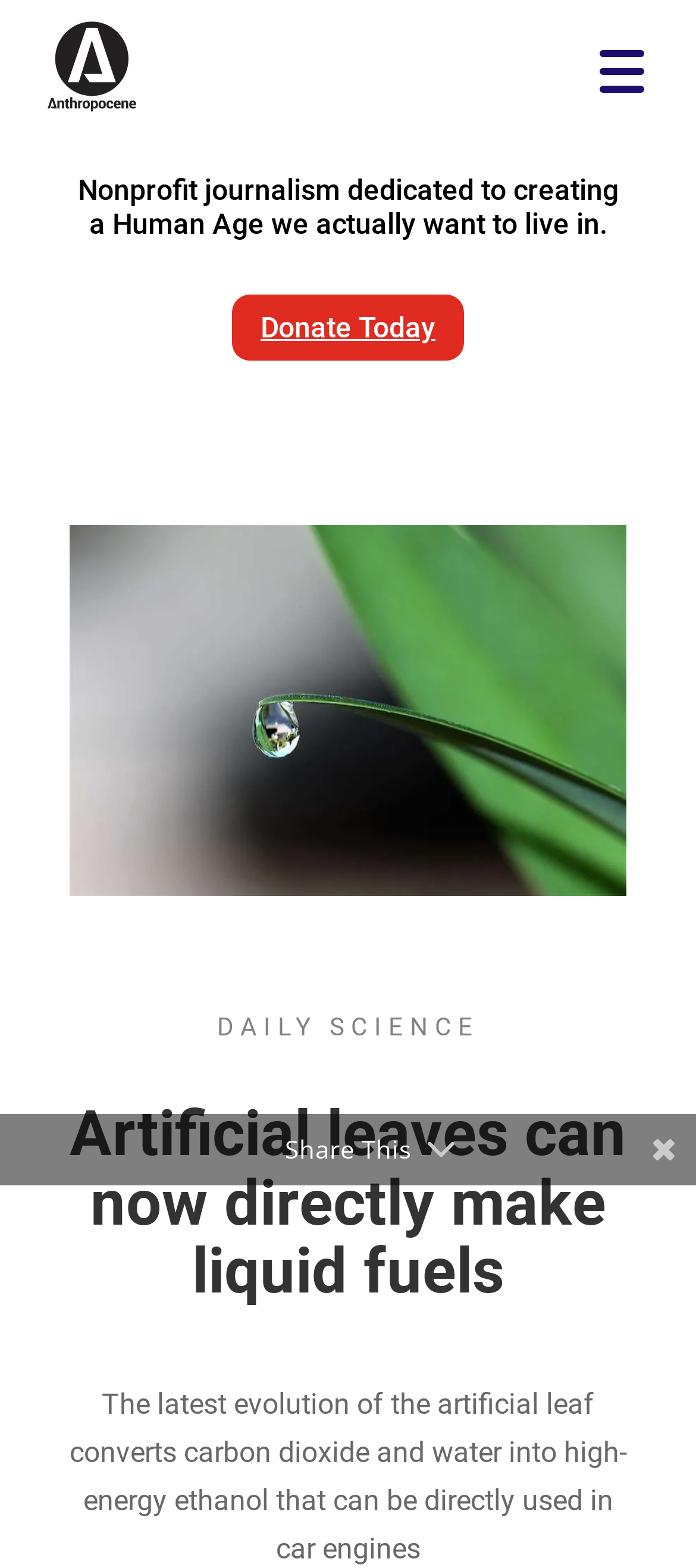Provide a single word or phrase answer to the question: 
What is the purpose of the nonprofit journalism?

Creating a Human Age we want to live in